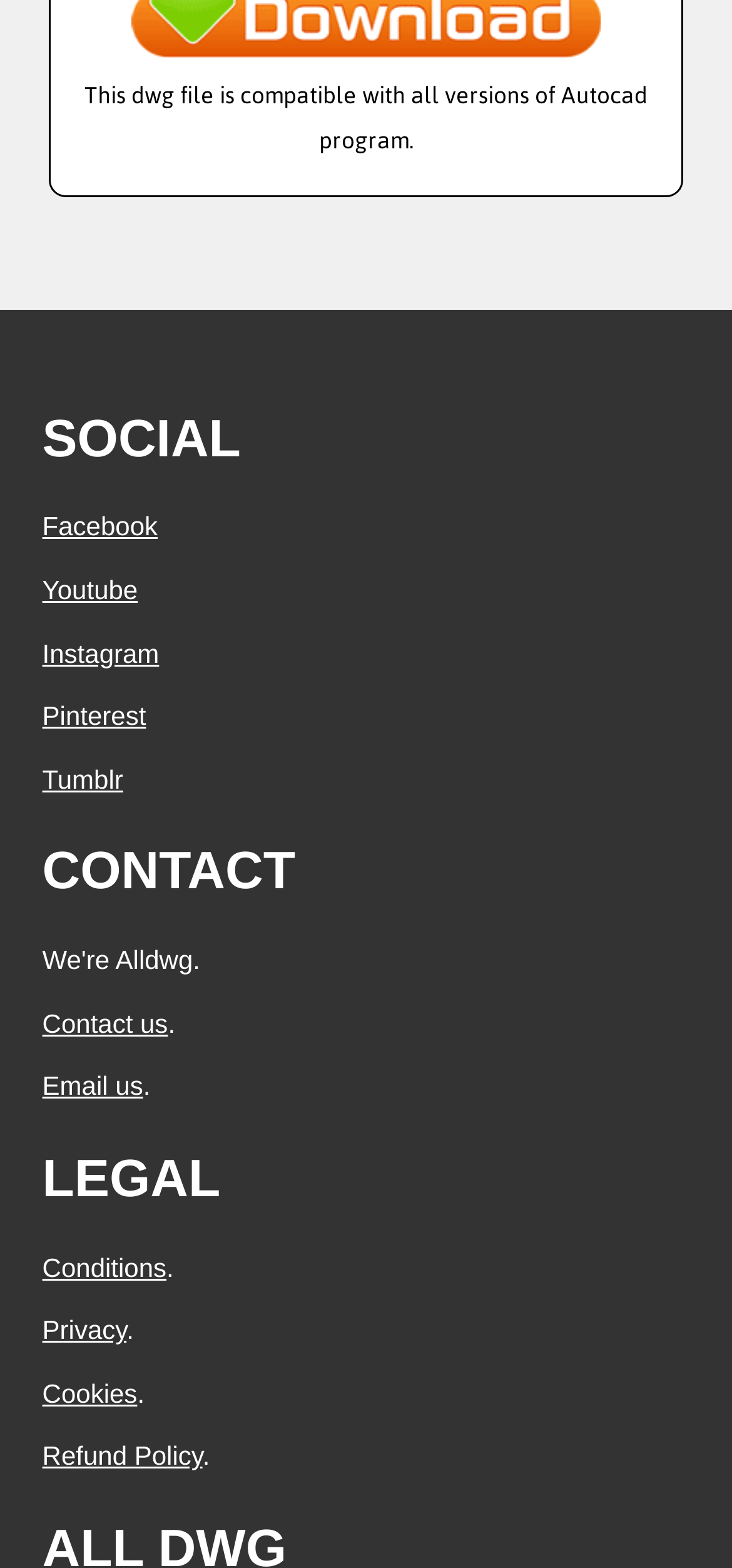Provide a brief response to the question below using a single word or phrase: 
How many social media links are available?

5